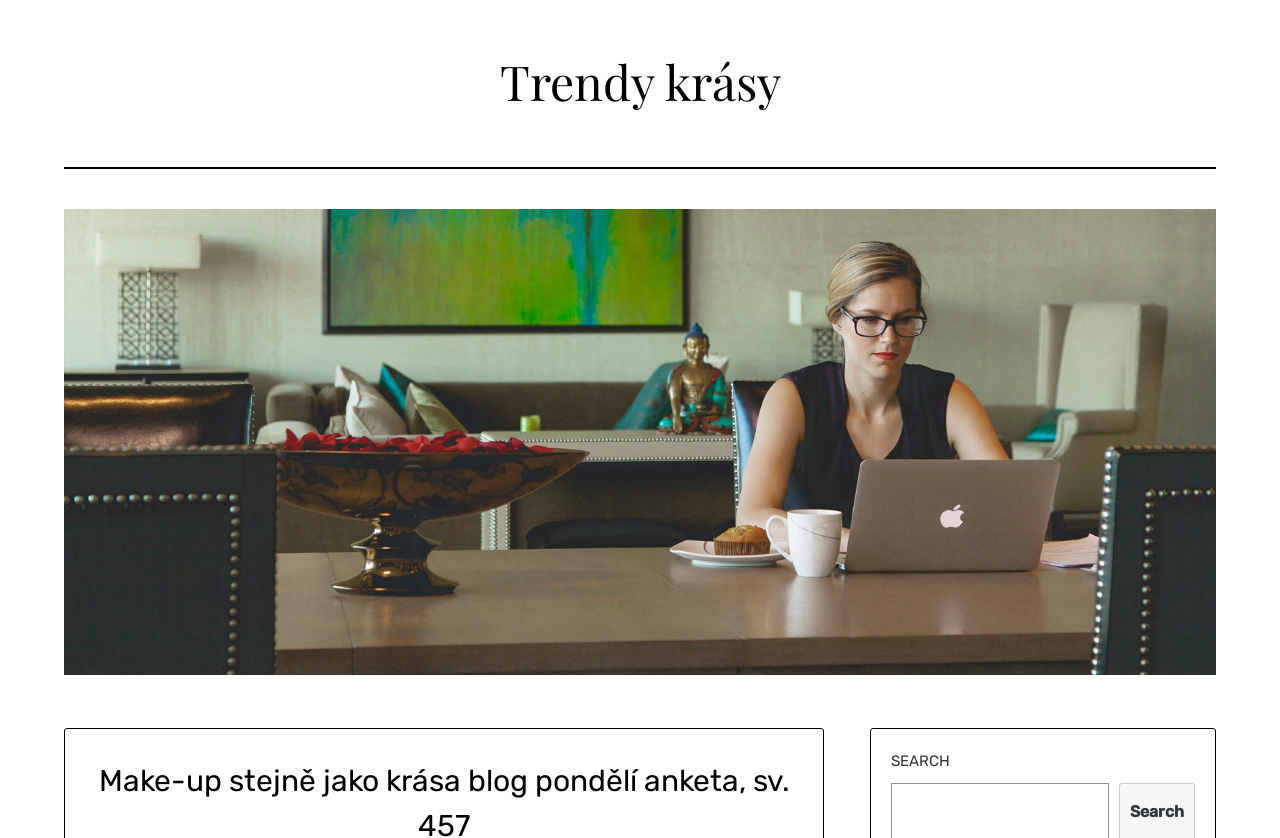Generate the text content of the main headline of the webpage.

Make-up stejně jako krása blog pondělí anketa, sv. 457